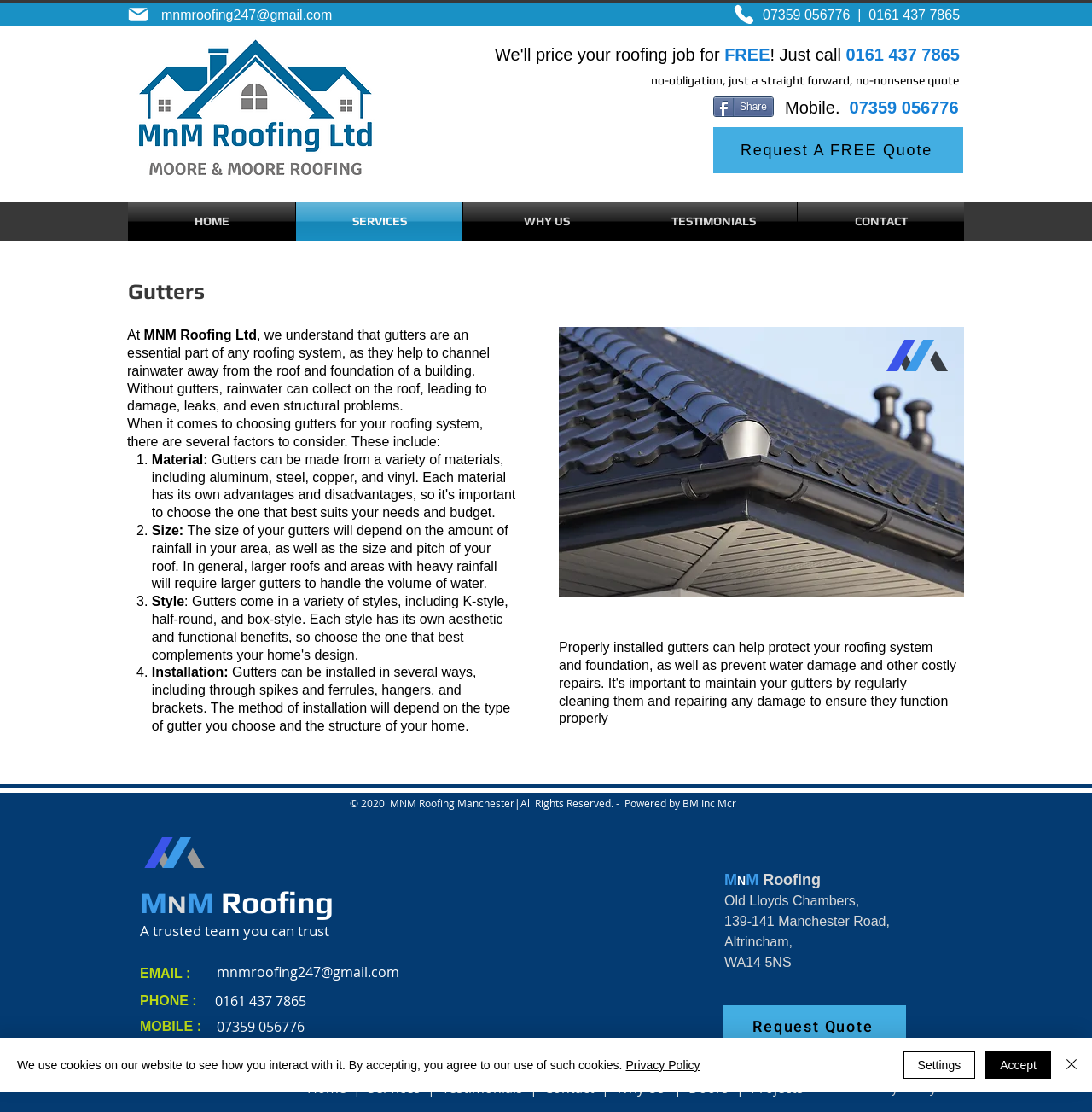Locate the bounding box coordinates of the item that should be clicked to fulfill the instruction: "Click the 'Mail' button".

[0.117, 0.003, 0.135, 0.023]